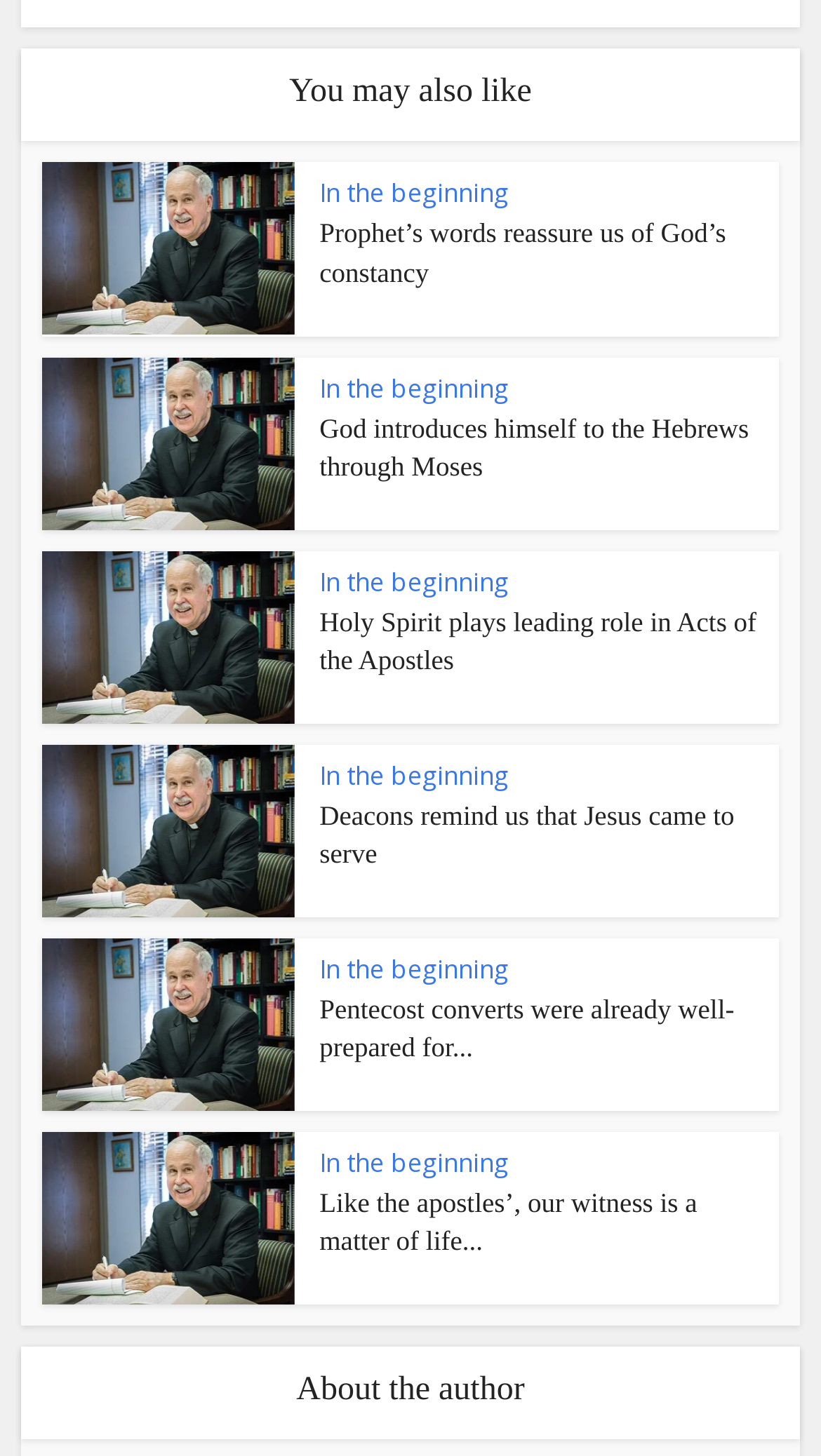Please determine the bounding box coordinates for the element that should be clicked to follow these instructions: "Click on 'In the beginning'".

[0.389, 0.121, 0.62, 0.145]